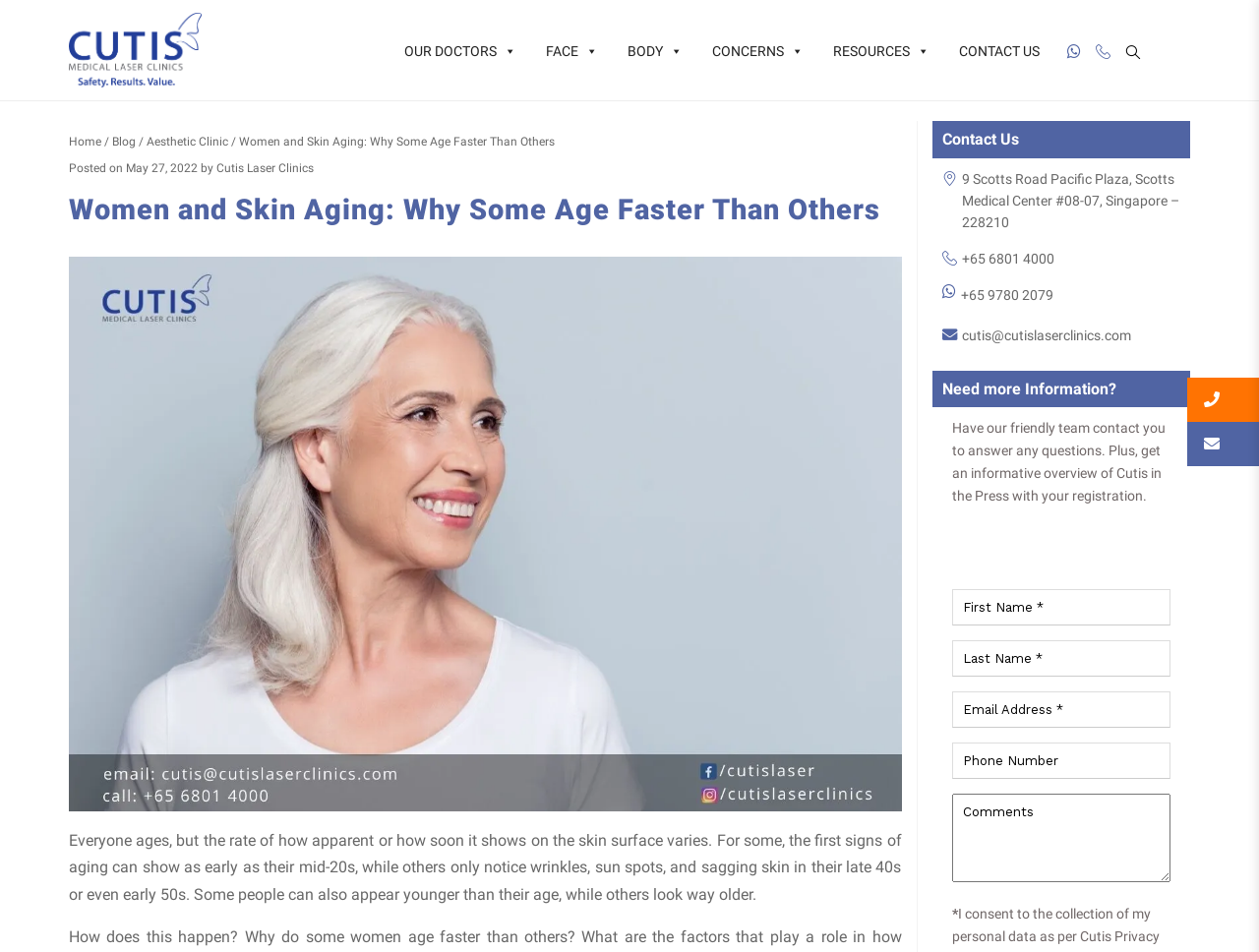Given the description of a UI element: "alt="Cutis Laser Clinics Singapore"", identify the bounding box coordinates of the matching element in the webpage screenshot.

[0.055, 0.008, 0.16, 0.098]